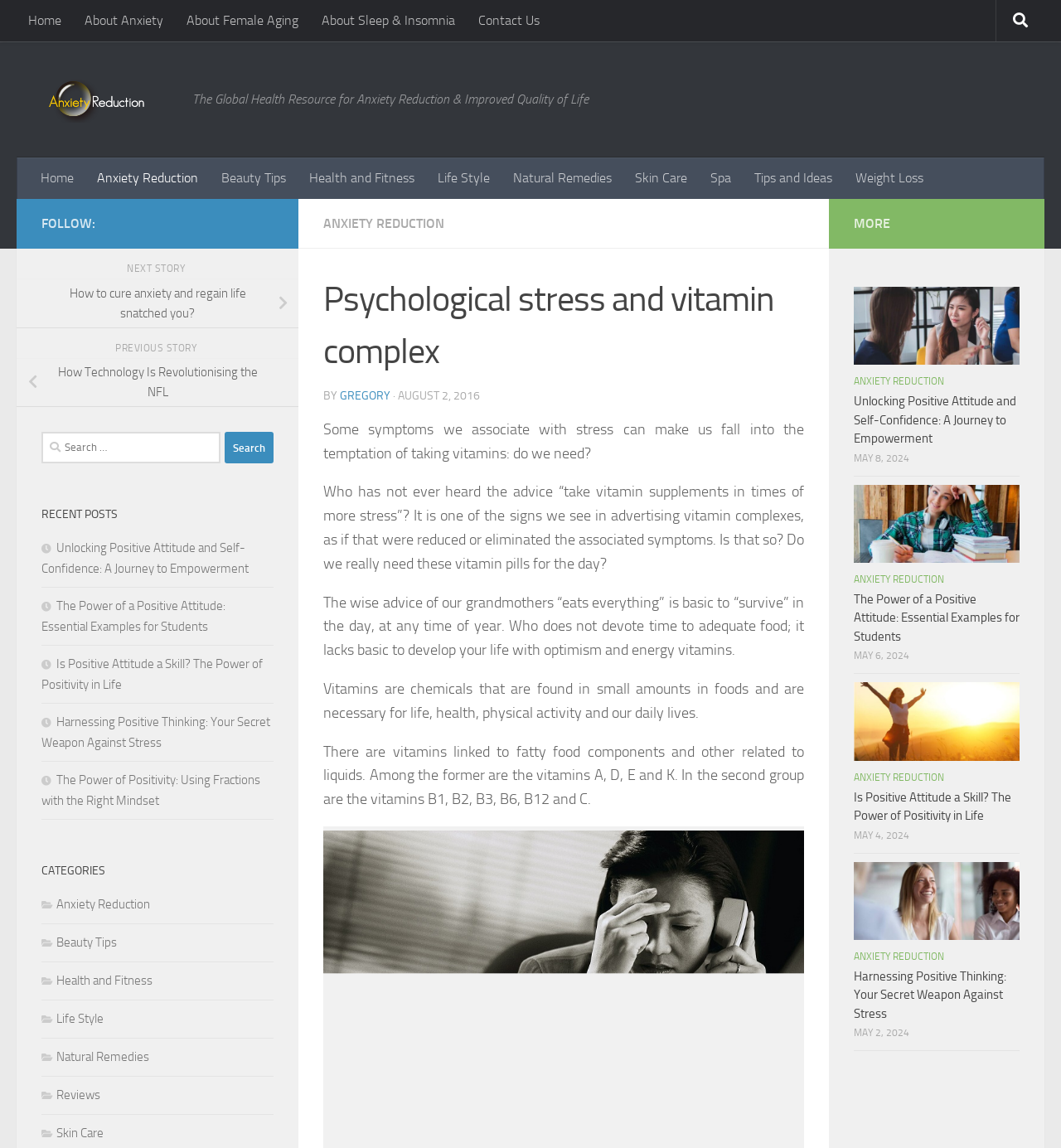Given the description of the UI element: "parent_node: Search for: value="Search"", predict the bounding box coordinates in the form of [left, top, right, bottom], with each value being a float between 0 and 1.

[0.212, 0.376, 0.258, 0.404]